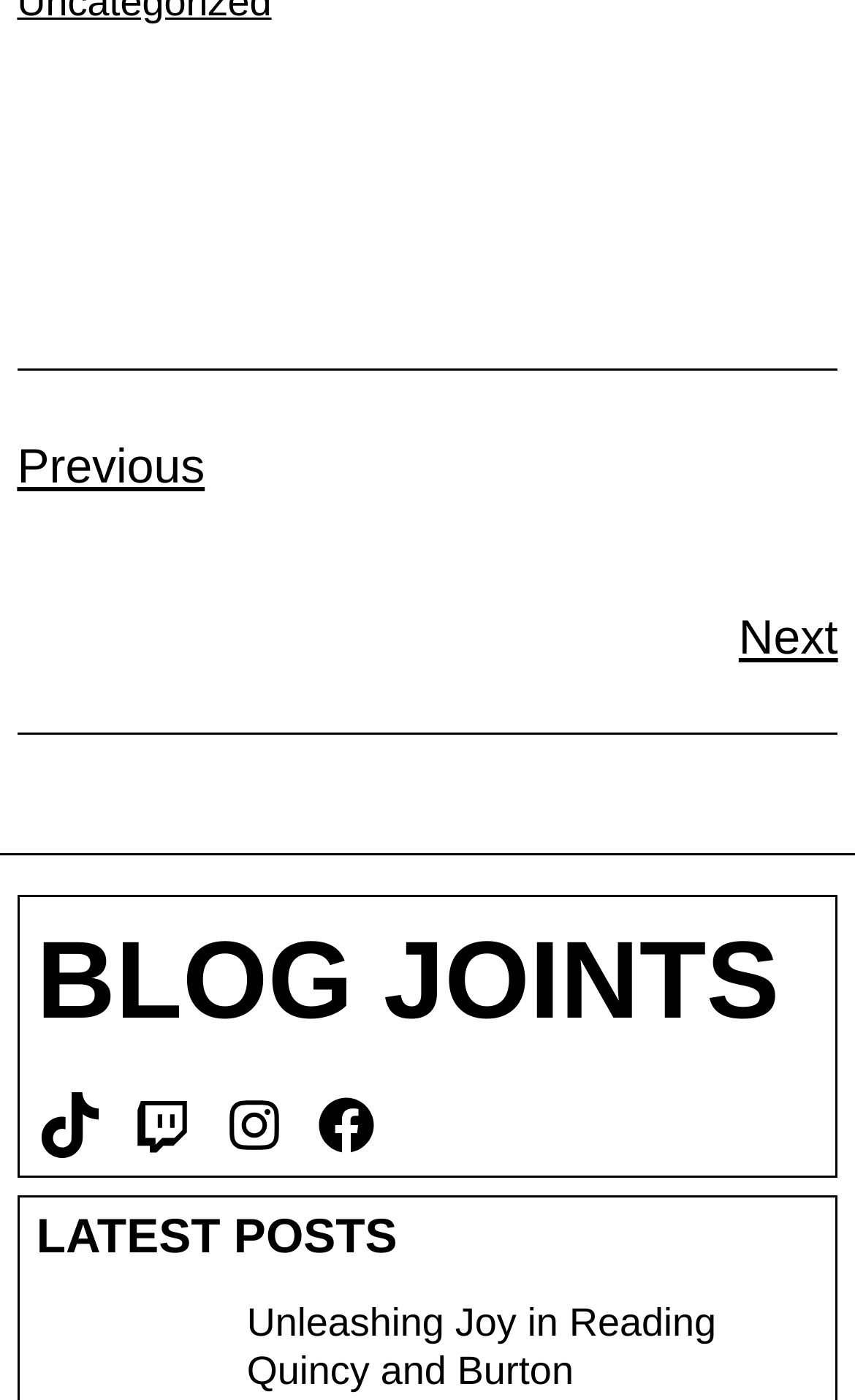Identify the bounding box coordinates of the specific part of the webpage to click to complete this instruction: "go to previous page".

[0.02, 0.313, 0.239, 0.352]